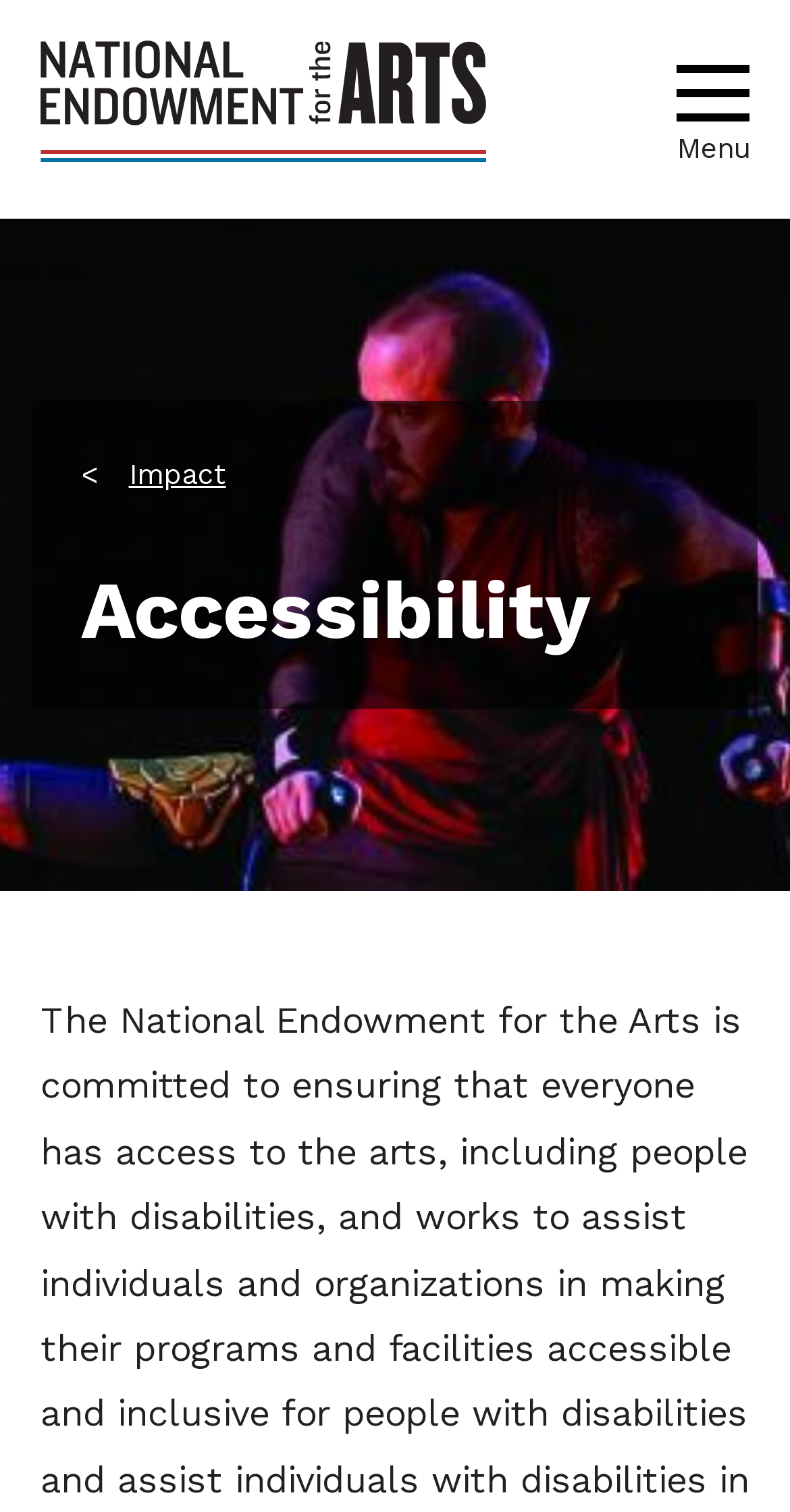Generate the text of the webpage's primary heading.

National Endowment for the Arts